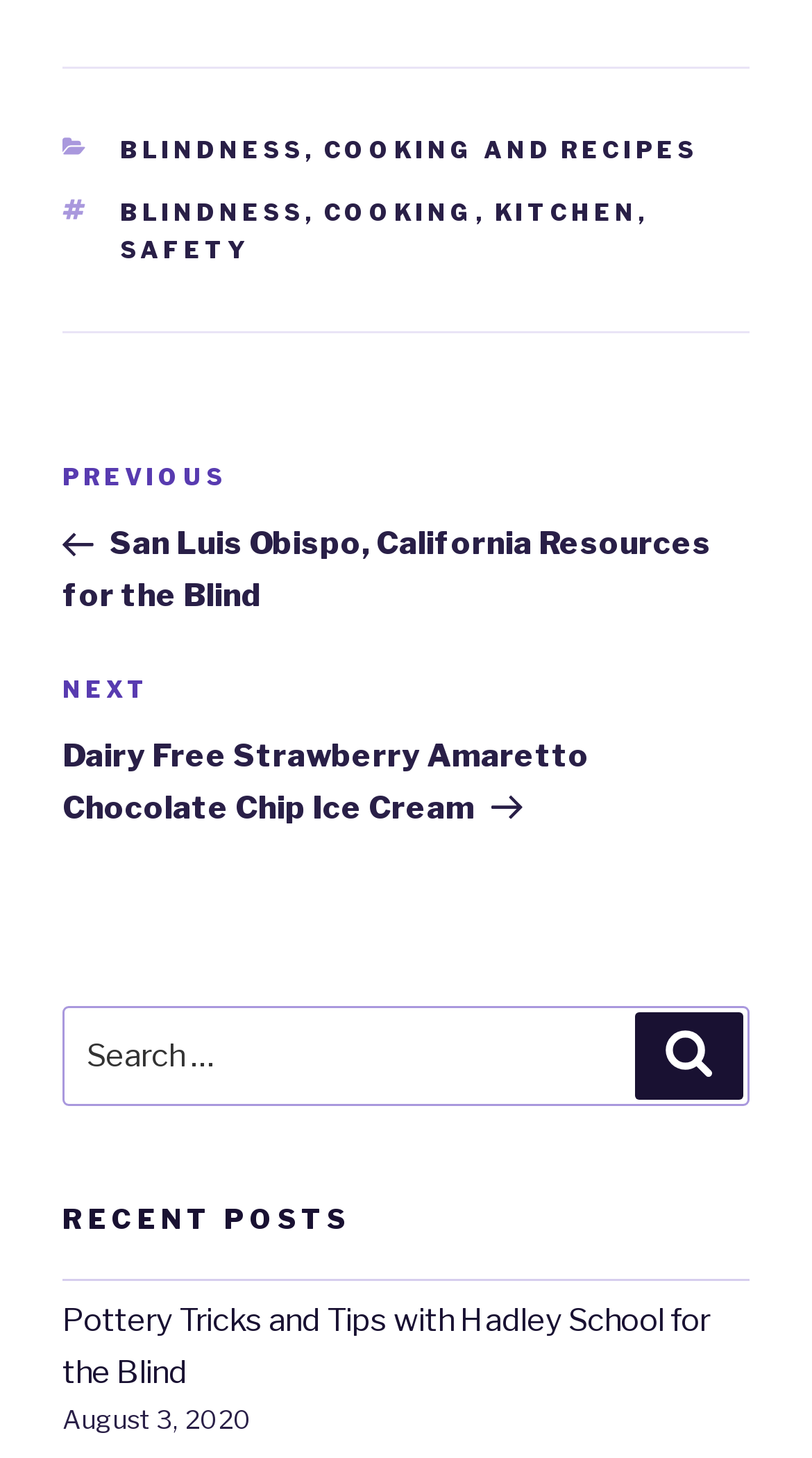Extract the bounding box coordinates for the UI element described as: "Blindness".

[0.147, 0.135, 0.376, 0.155]